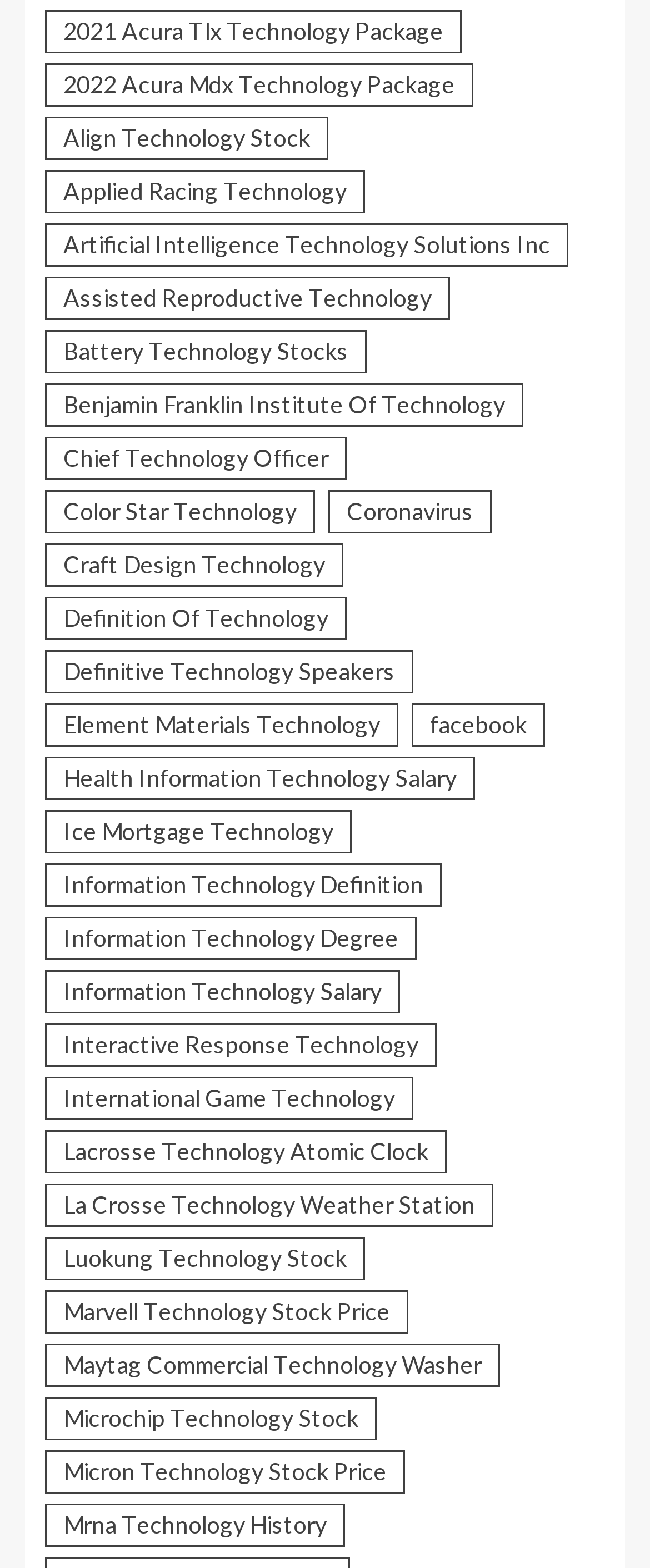Locate the UI element described as follows: "Micron Technology Stock Price". Return the bounding box coordinates as four float numbers between 0 and 1 in the order [left, top, right, bottom].

[0.069, 0.925, 0.623, 0.952]